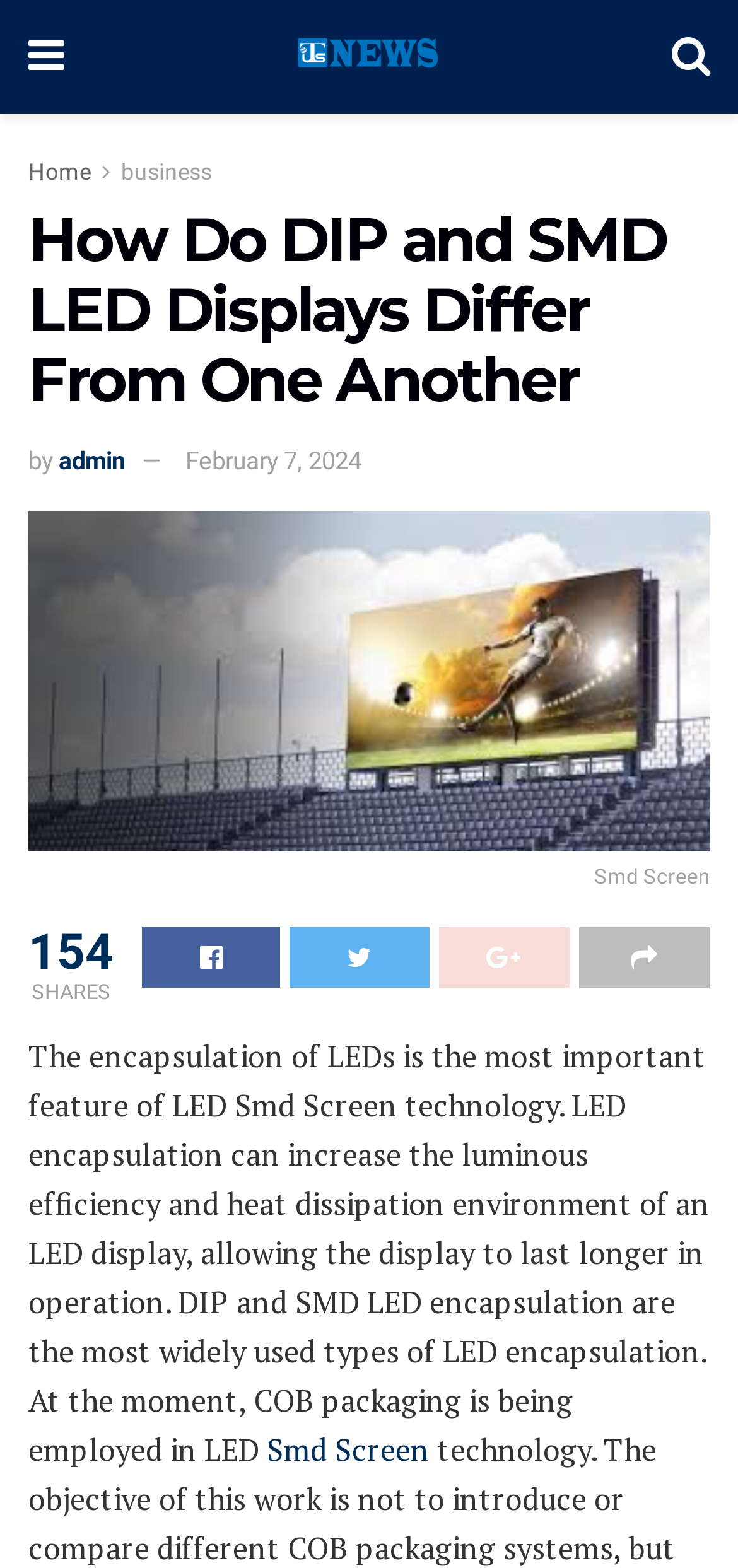What is the main topic of the article?
Based on the image content, provide your answer in one word or a short phrase.

DIP and SMD LED Displays